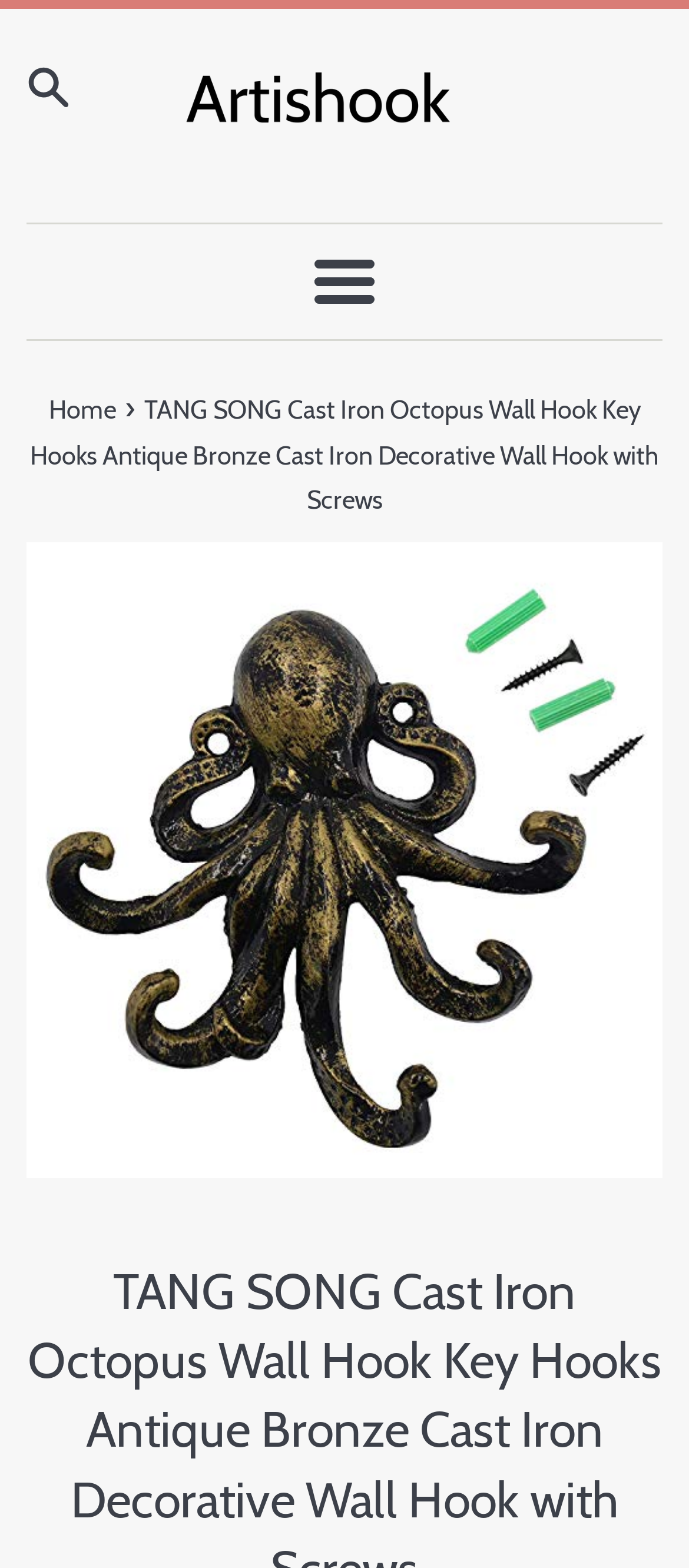What is the name of the brand?
Look at the image and respond with a one-word or short-phrase answer.

Artishook